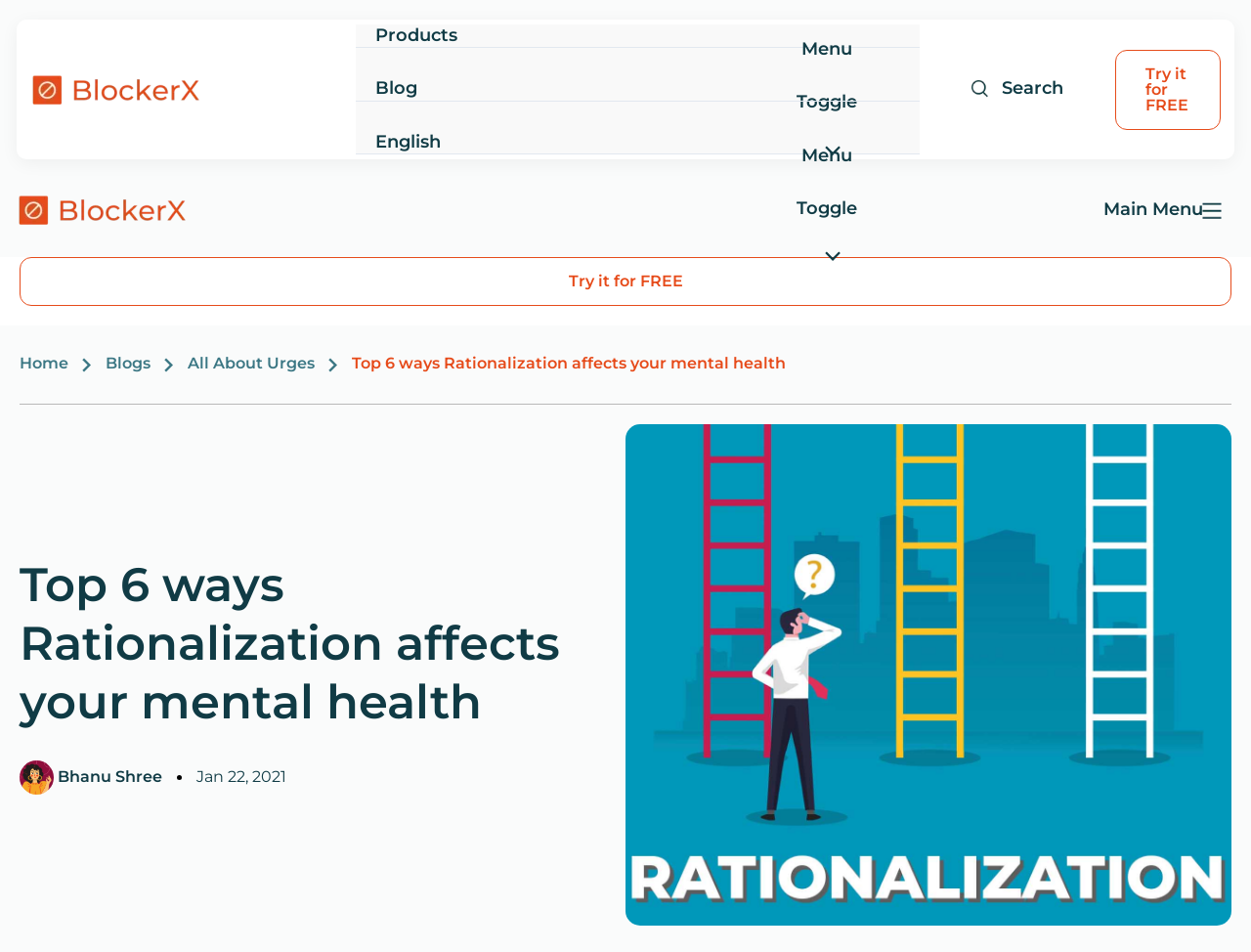Please specify the bounding box coordinates of the clickable region necessary for completing the following instruction: "Search using the search icon". The coordinates must consist of four float numbers between 0 and 1, i.e., [left, top, right, bottom].

[0.774, 0.081, 0.852, 0.104]